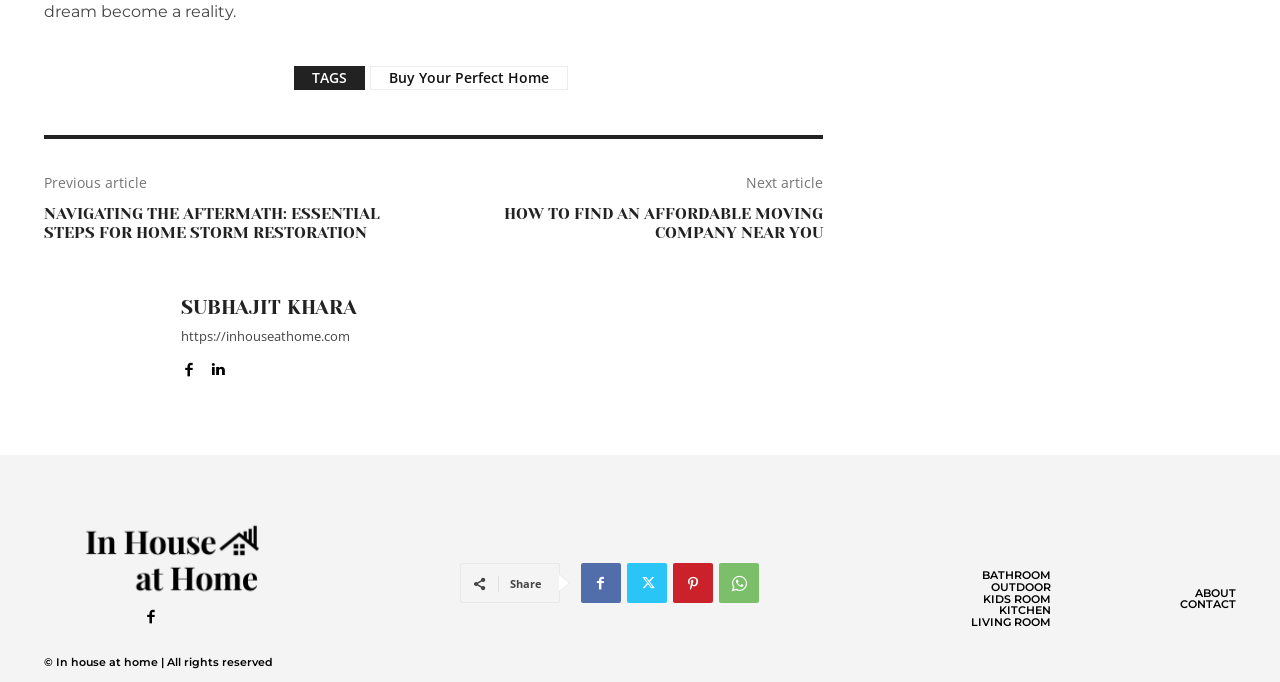How many categories are listed at the bottom of the page?
Give a one-word or short phrase answer based on the image.

6